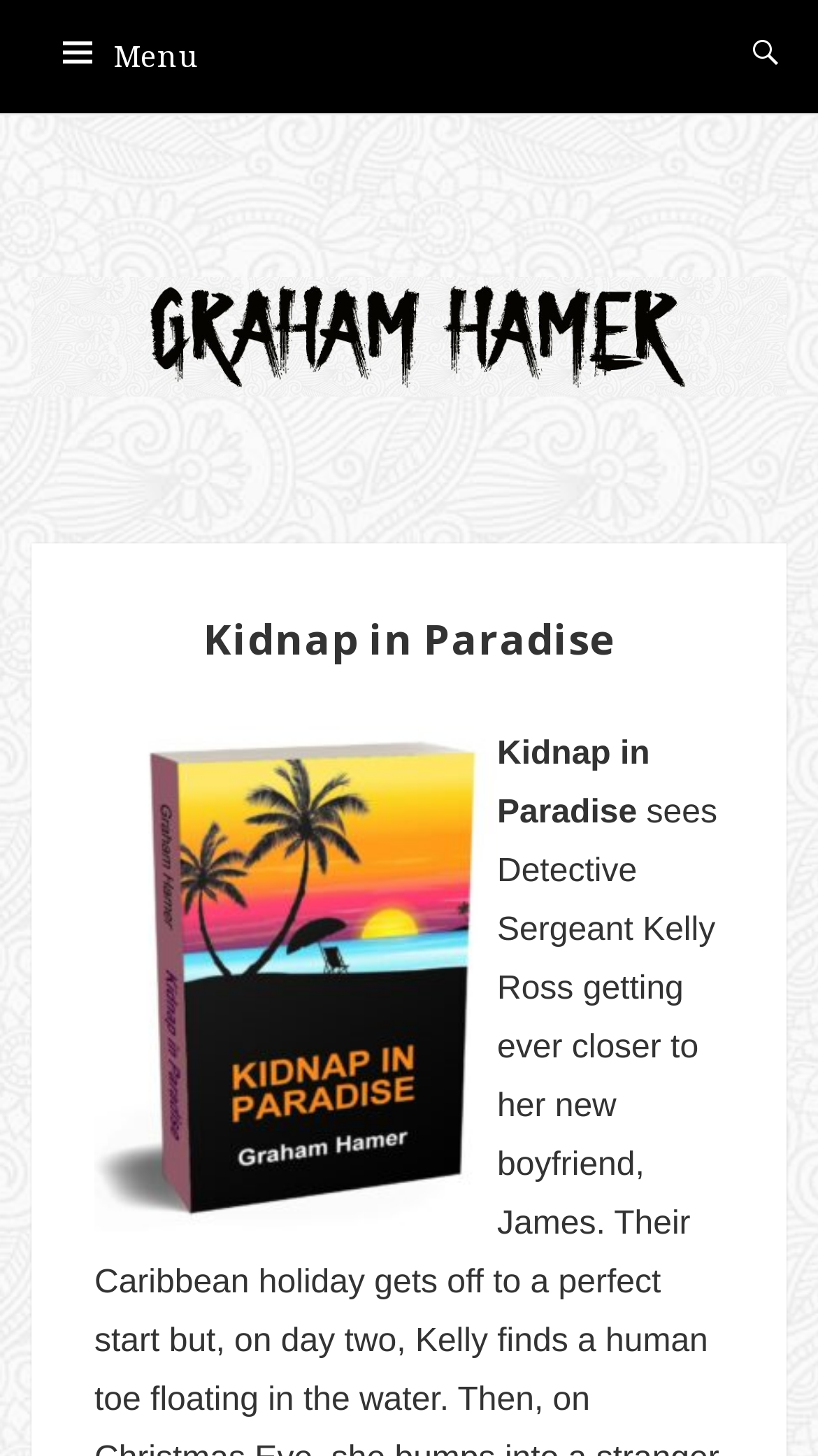How many links are there in the top section?
Provide a thorough and detailed answer to the question.

I found the answer by looking at the link elements in the top section of the webpage, specifically the link element with the text 'Menu' and the link element with the text '', which suggests that there are 2 links in the top section.